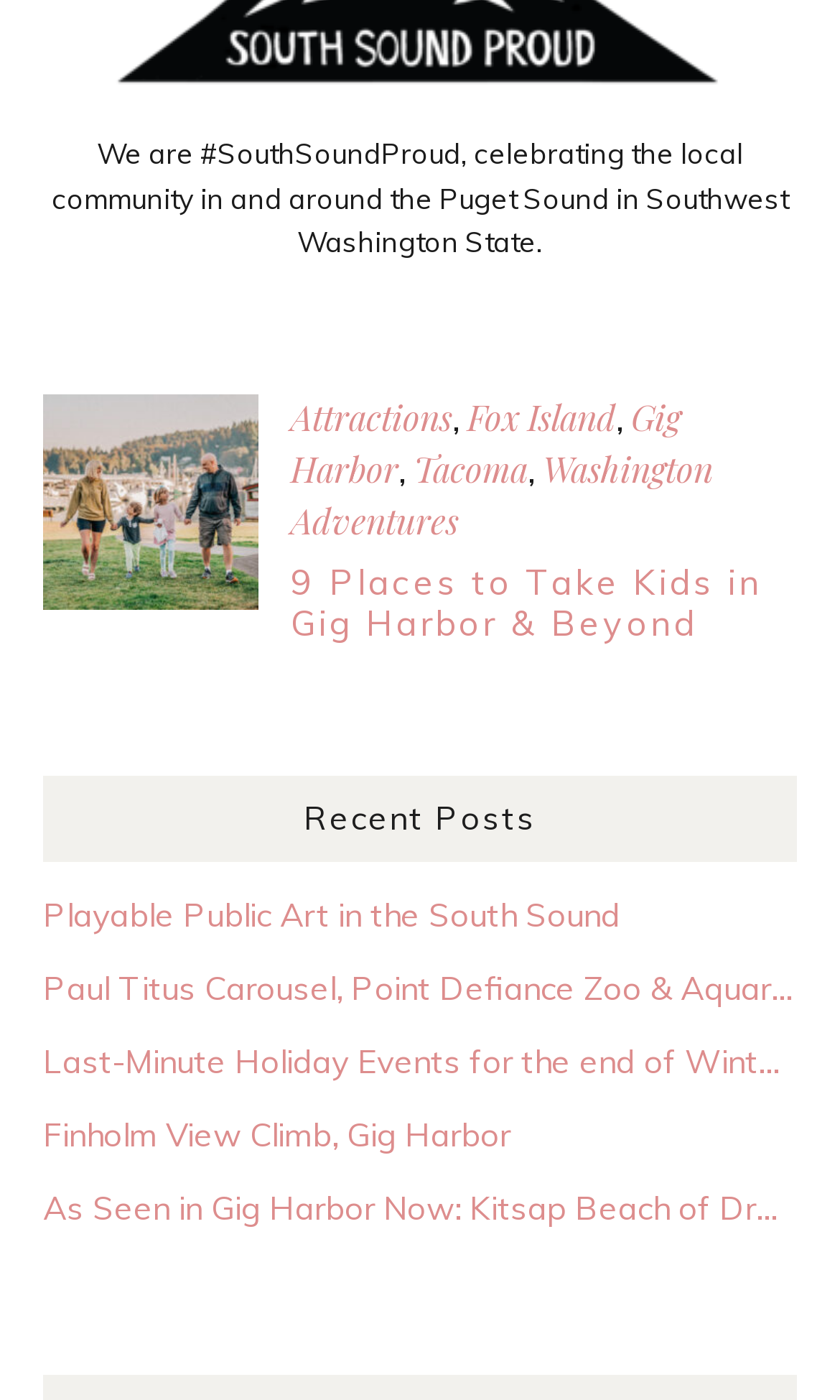What is the theme of the webpage?
Please look at the screenshot and answer using one word or phrase.

Local community in Puget Sound